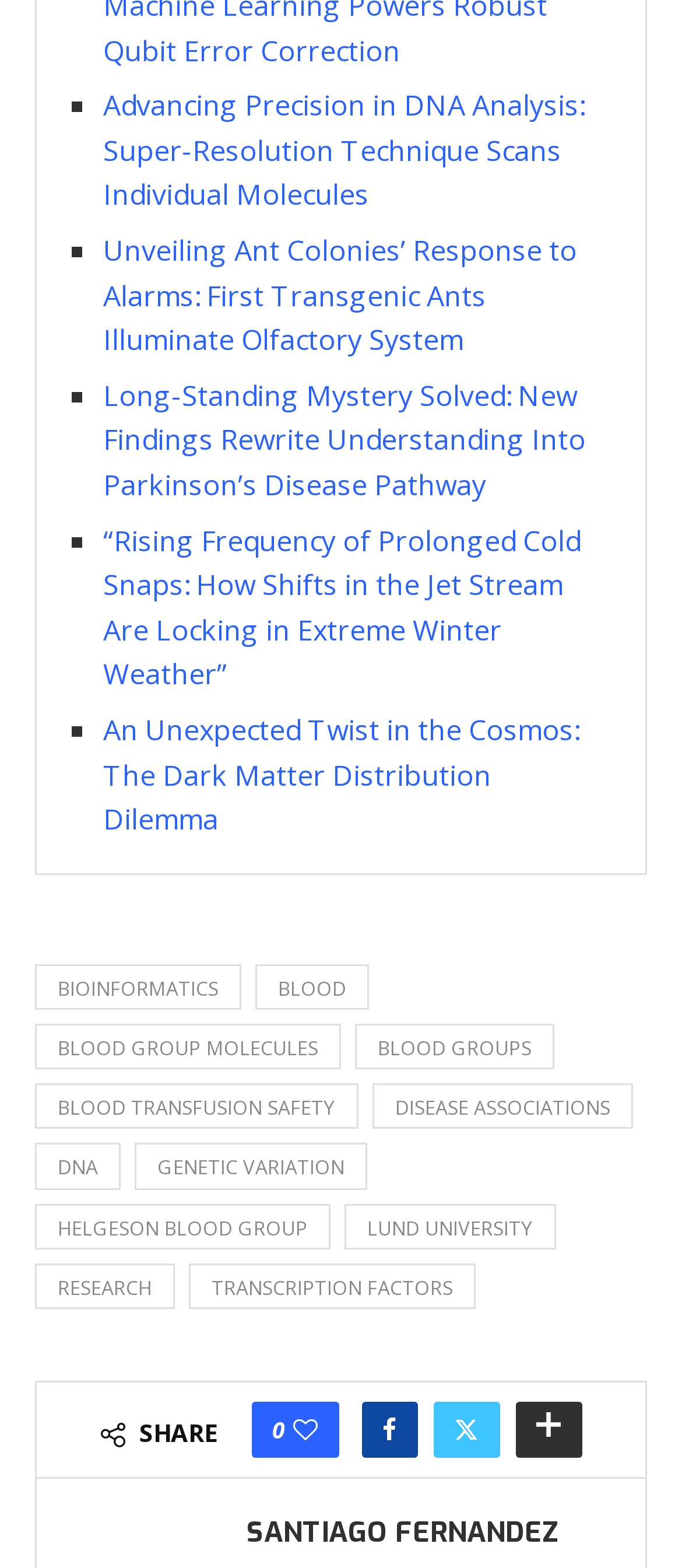Based on what you see in the screenshot, provide a thorough answer to this question: How many links are there under the 'B' category?

The links under the 'B' category are 'BIOINFORMATICS', 'BLOOD', 'BLOOD GROUP MOLECULES', and 'BLOOD GROUPS'. Therefore, there are 4 links under the 'B' category.